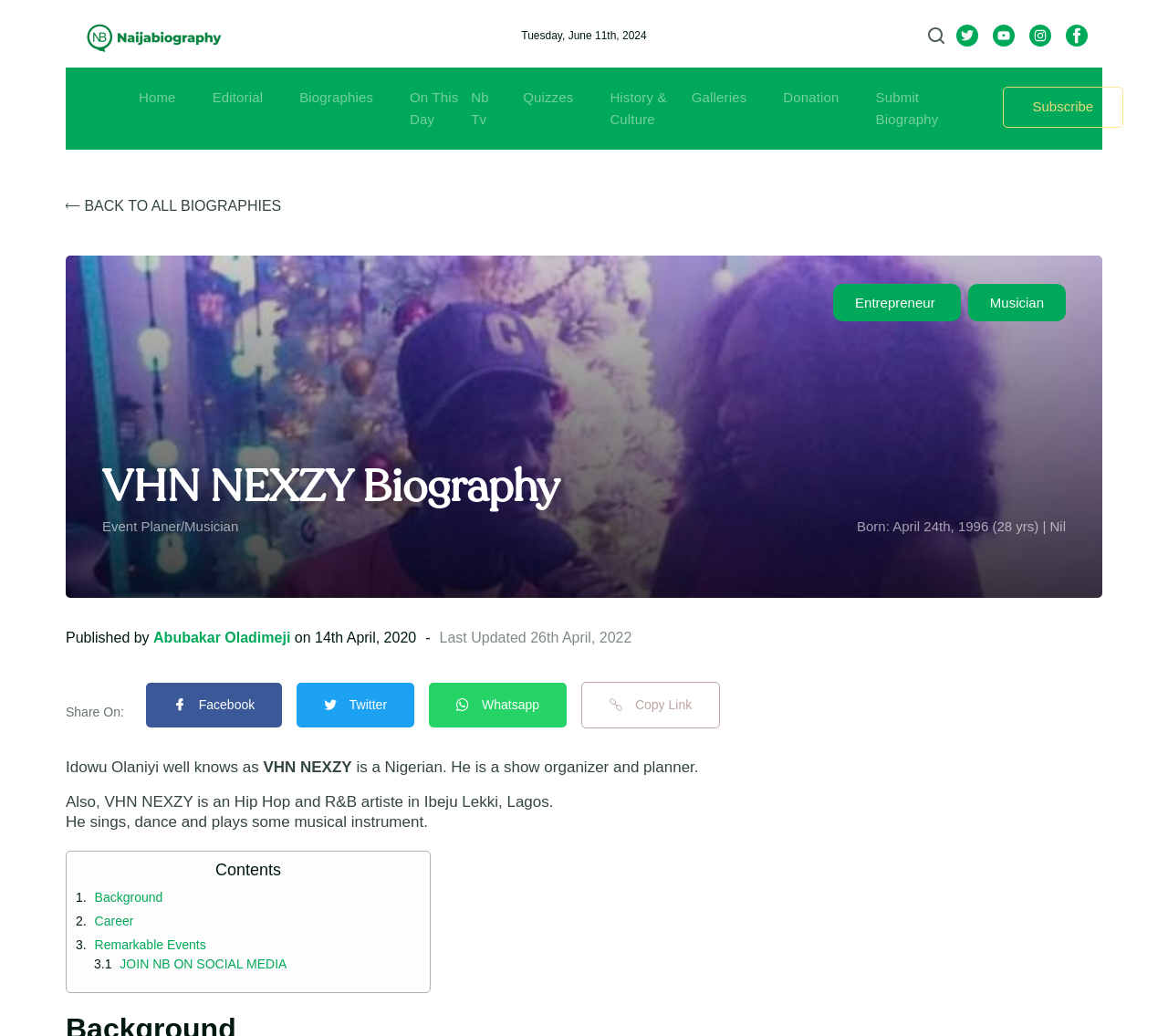What are the social media platforms mentioned for sharing?
From the image, respond with a single word or phrase.

Facebook, Twitter, Whatsapp